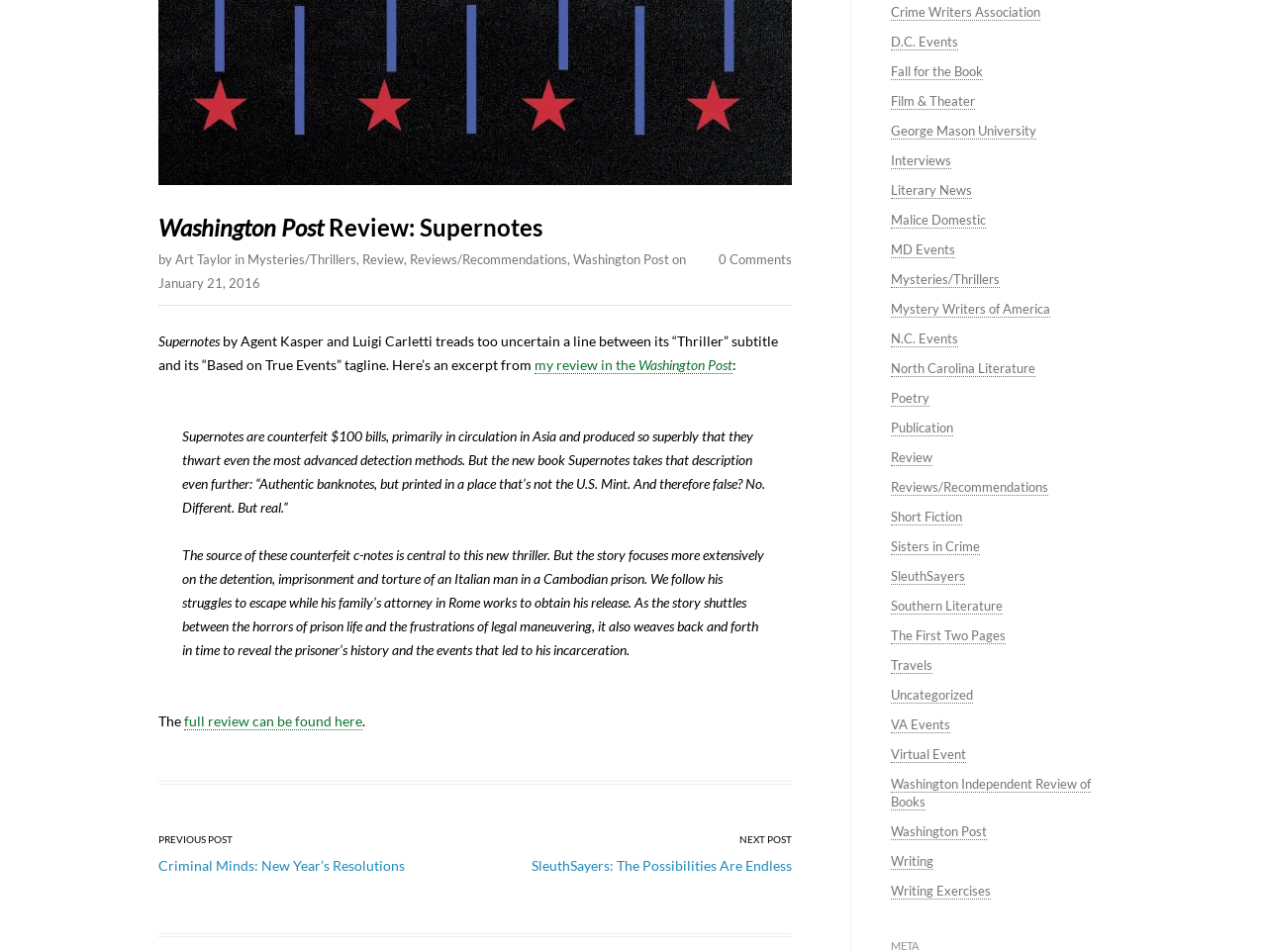What is the title of the review? Refer to the image and provide a one-word or short phrase answer.

Washington Post Review: Supernotes